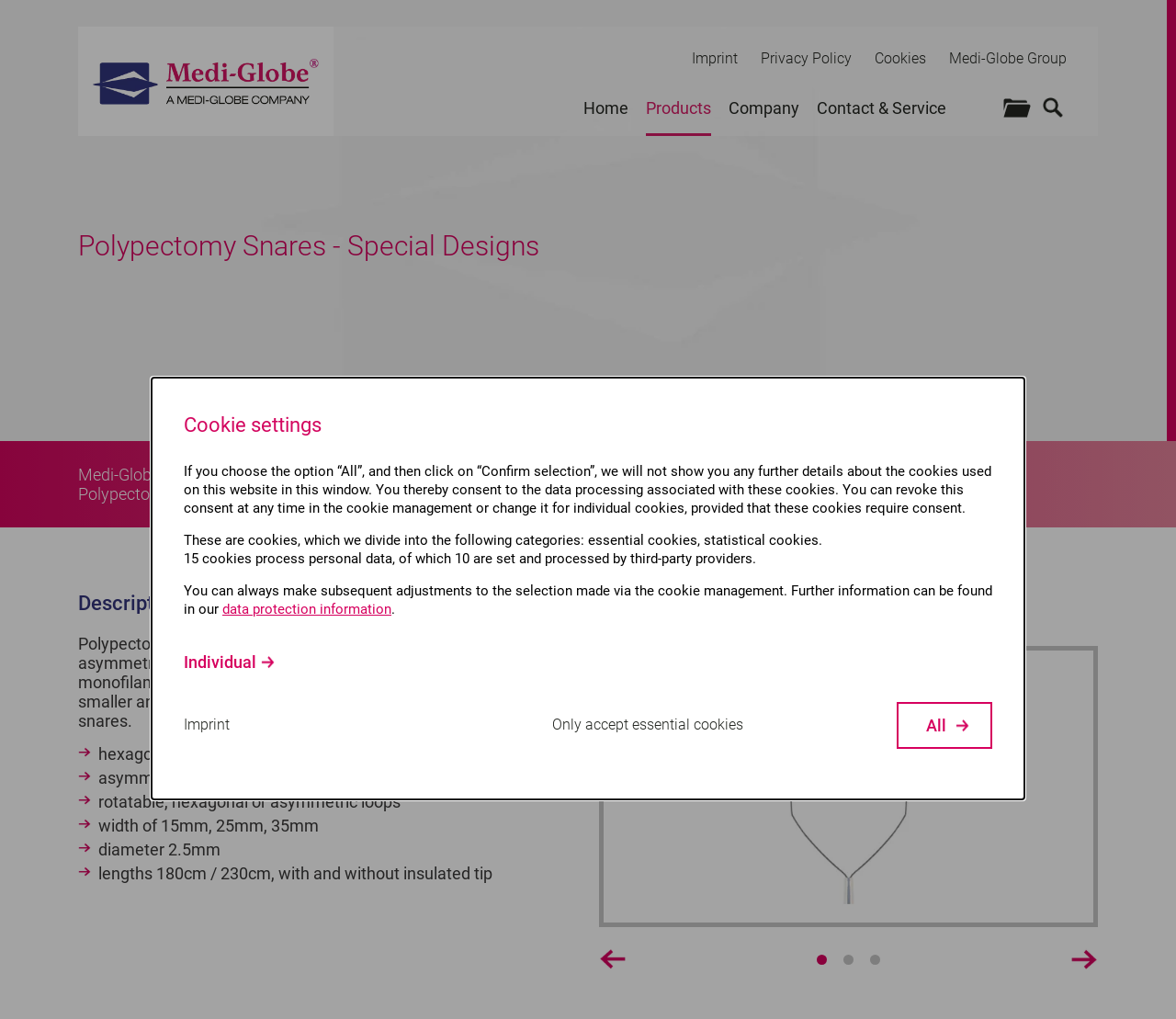How many cookies process personal data?
Please answer using one word or phrase, based on the screenshot.

15